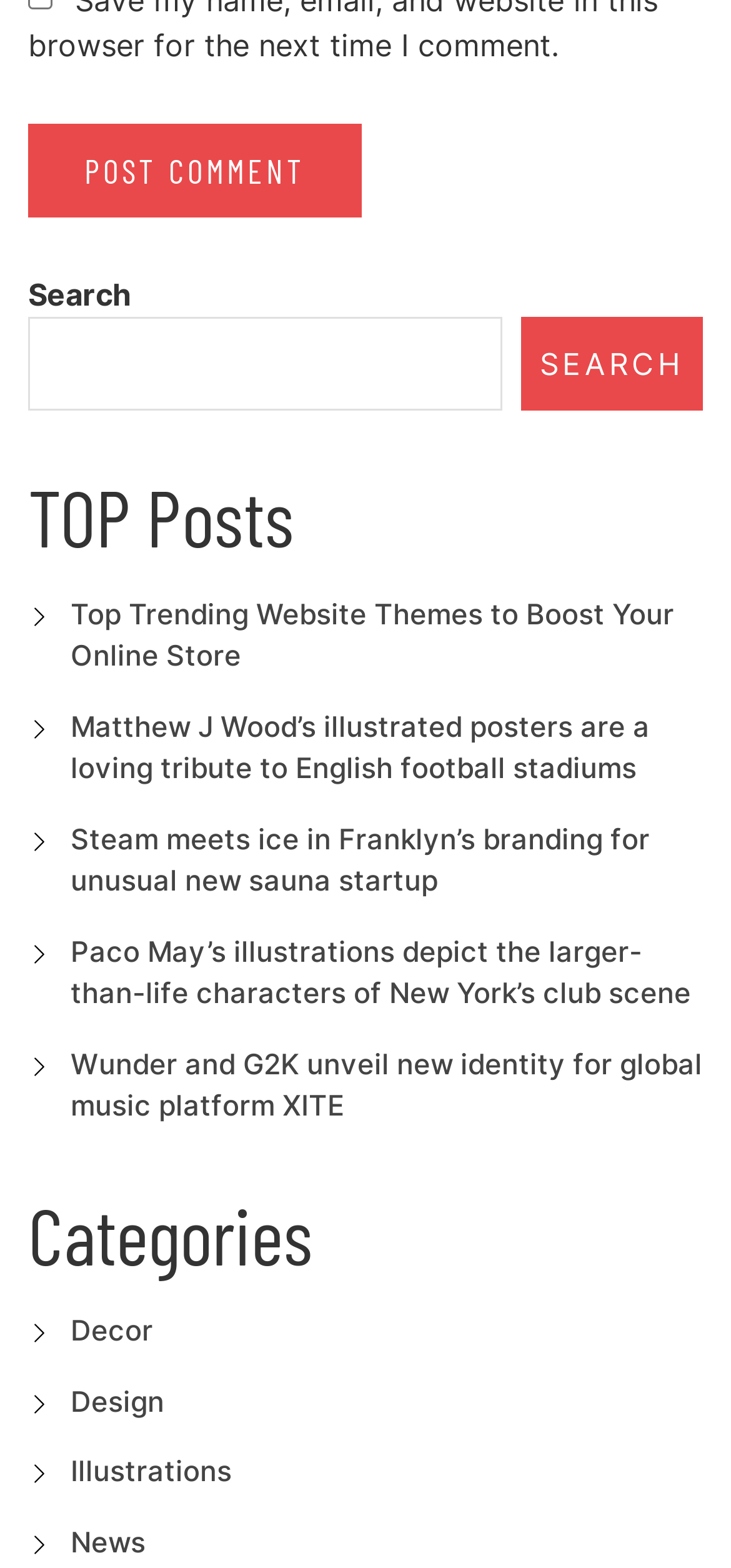Please reply to the following question with a single word or a short phrase:
Can users post comments?

Yes